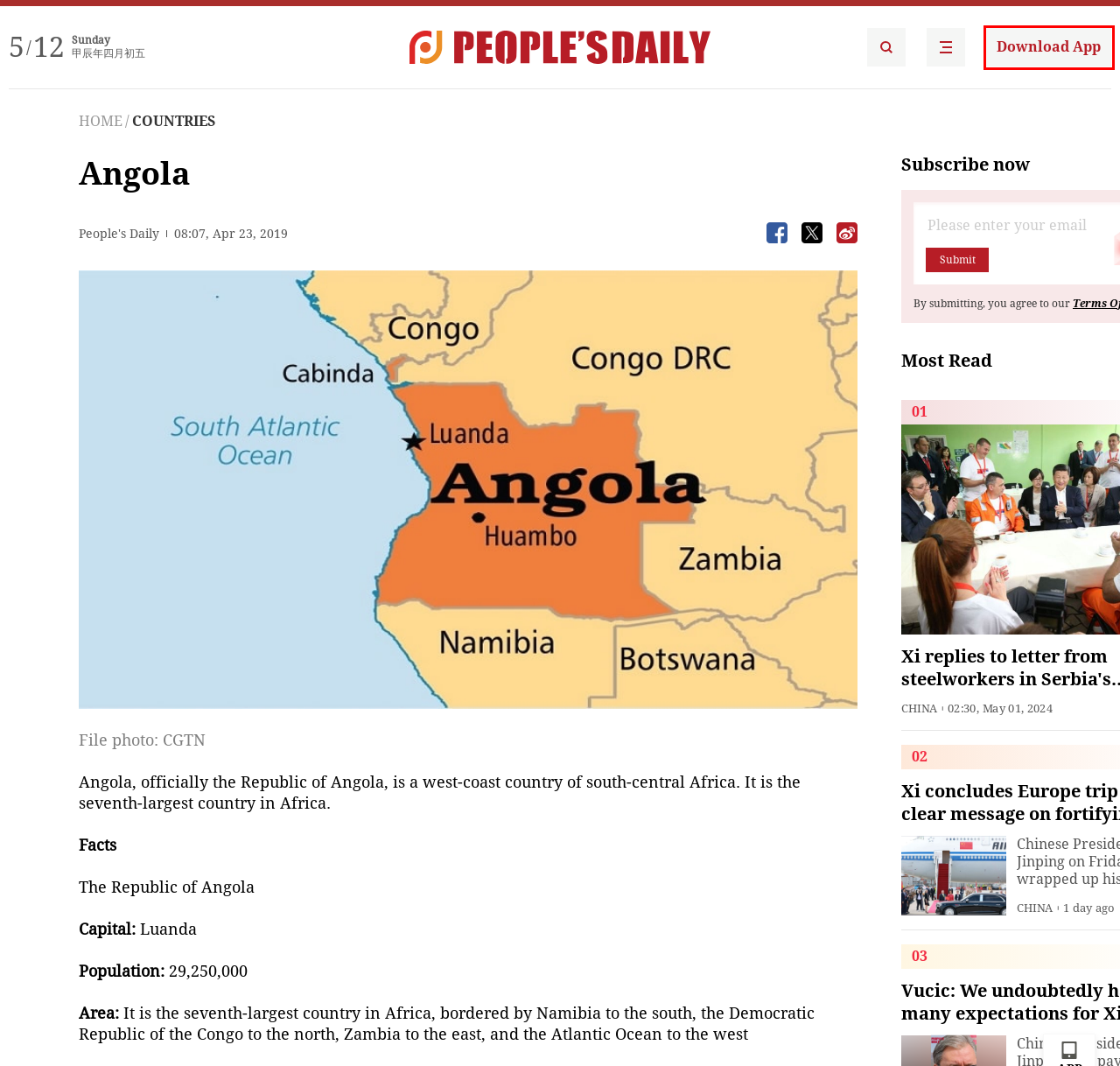Look at the screenshot of a webpage, where a red bounding box highlights an element. Select the best description that matches the new webpage after clicking the highlighted element. Here are the candidates:
A. People's Daily
B. About PeopleDaily
C. People's Daily官方下载-People's Daily app 最新版本免费下载-应用宝官网
D. ‎People's Daily-News from China on the App Store
E. About Us
F. People's Daily English language App - Homepage - Breaking News, China News, World News and Video
G. Privacy policy
H. 全国互联网安全管理平台

A